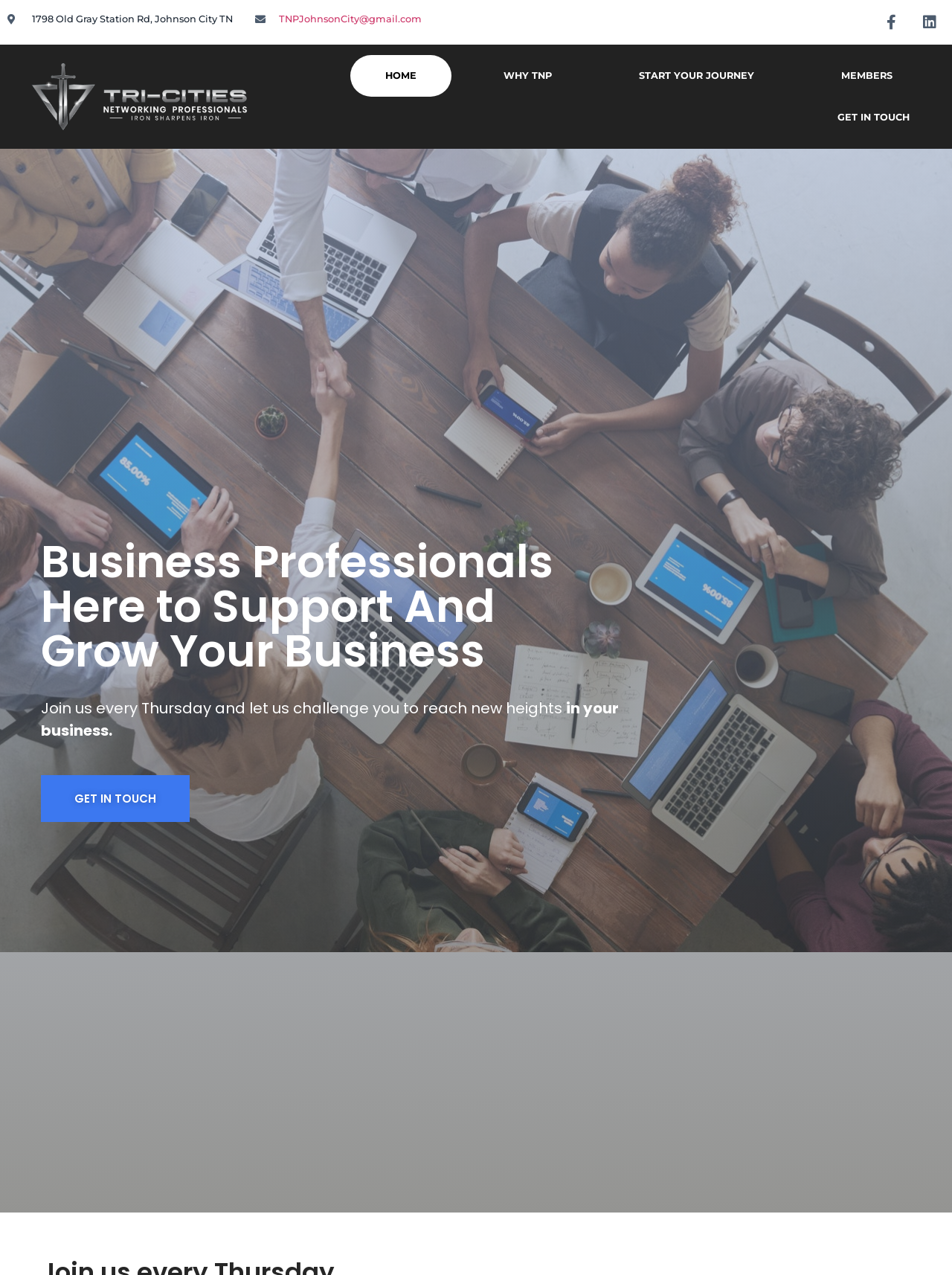What is the address of Tri Cities Networking Professionals? Based on the screenshot, please respond with a single word or phrase.

1798 Old Gray Station Rd, Johnson City TN